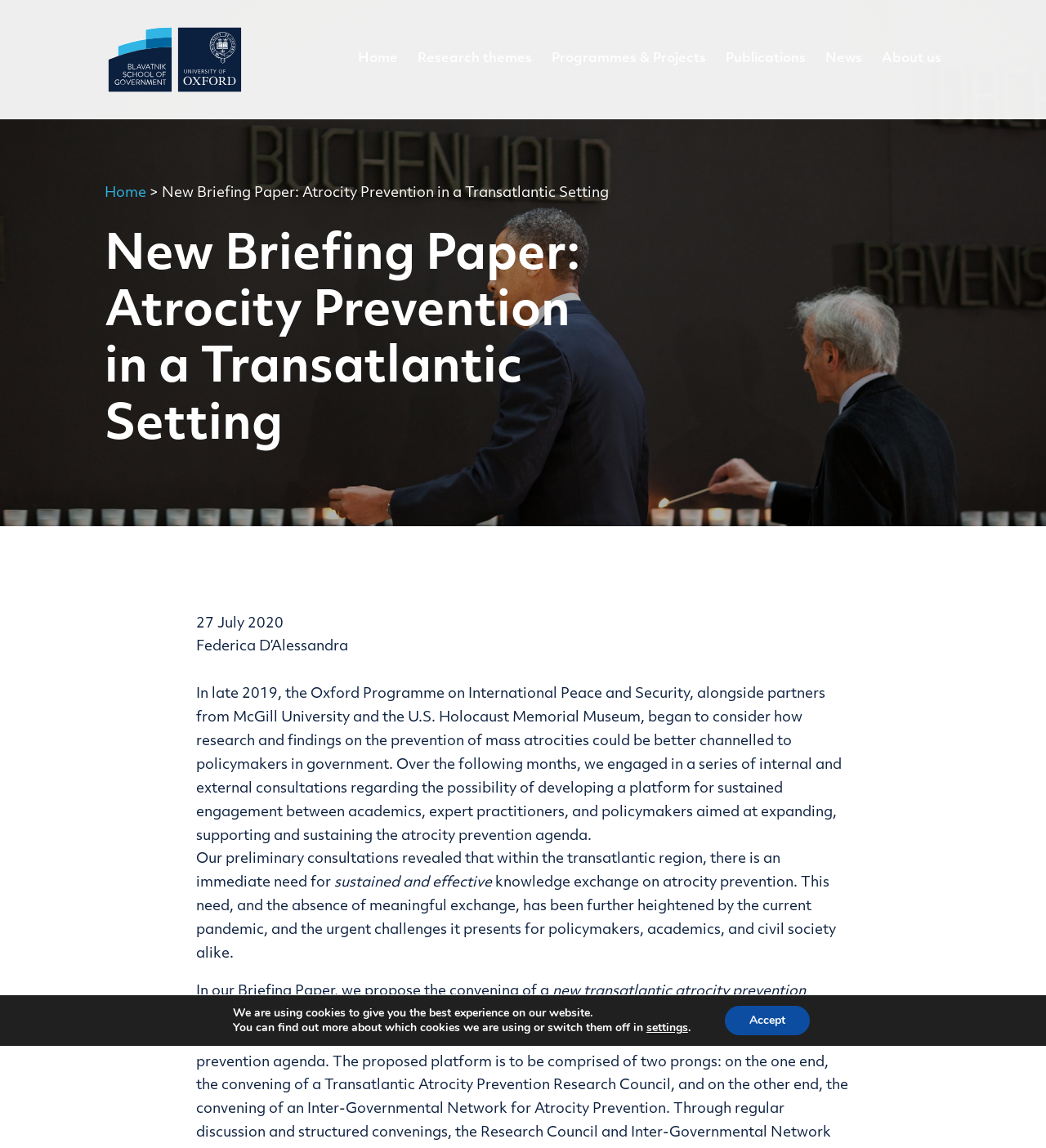Locate the bounding box coordinates of the clickable area needed to fulfill the instruction: "Go to Home page".

[0.342, 0.046, 0.38, 0.104]